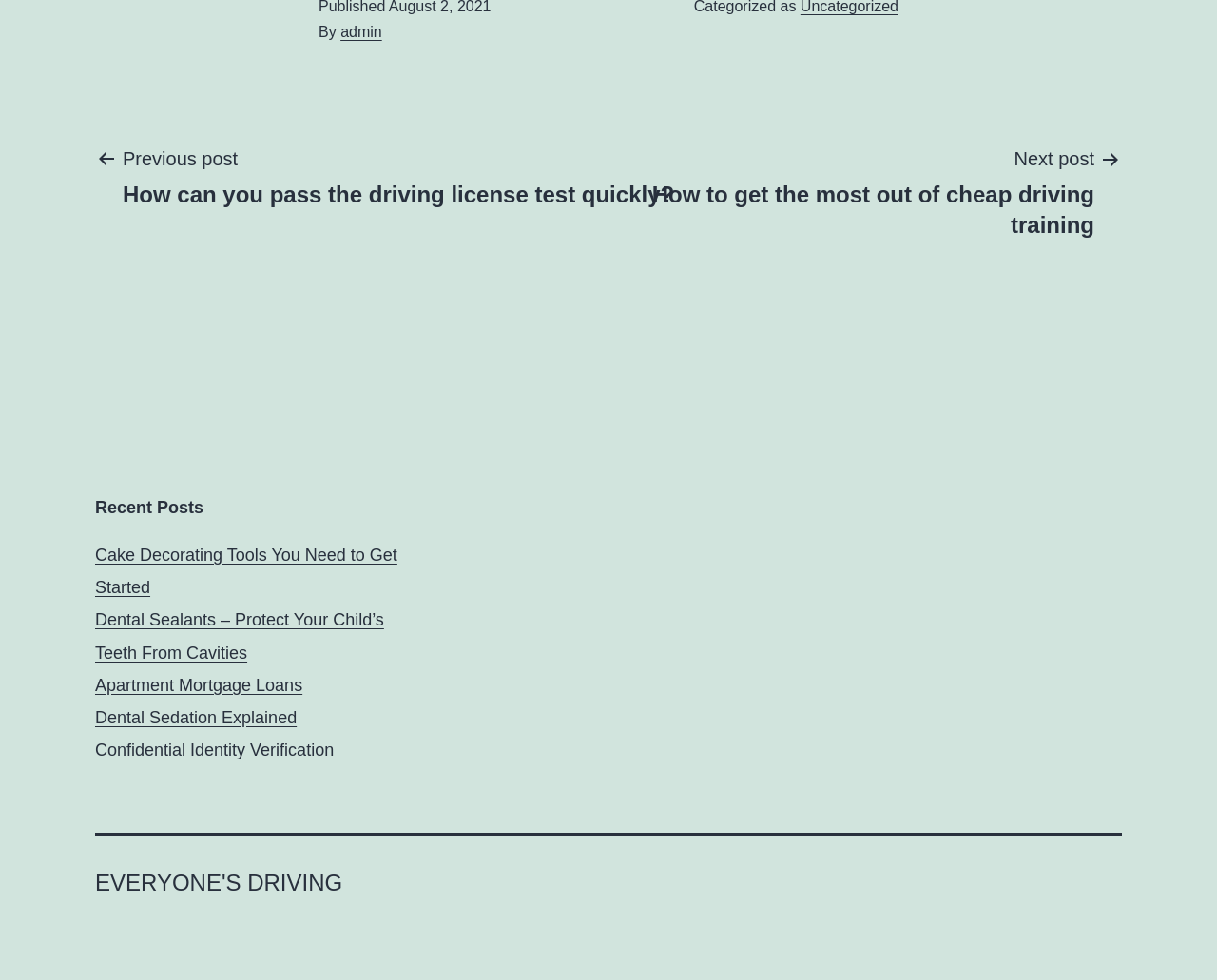Please identify the bounding box coordinates of the element's region that I should click in order to complete the following instruction: "Go to the next post". The bounding box coordinates consist of four float numbers between 0 and 1, i.e., [left, top, right, bottom].

[0.508, 0.146, 0.922, 0.244]